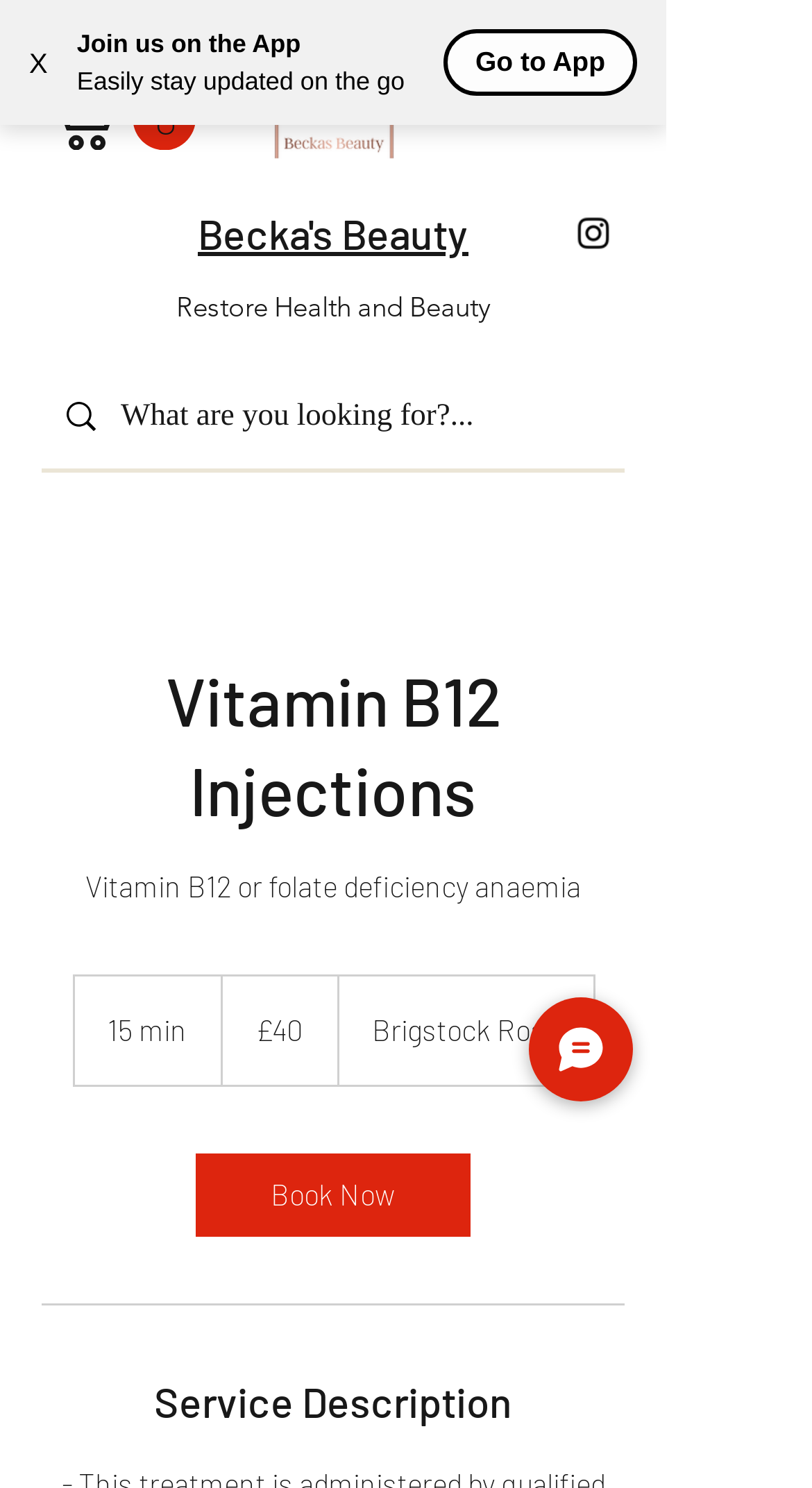What is the name of the company providing the Vitamin B12 Injections service?
Refer to the image and provide a detailed answer to the question.

I found the name of the company providing the Vitamin B12 Injections service by looking at the text 'Beckas Beauty' which is located above the 'Restore Health and Beauty' text and below the 'Social Bar' section.